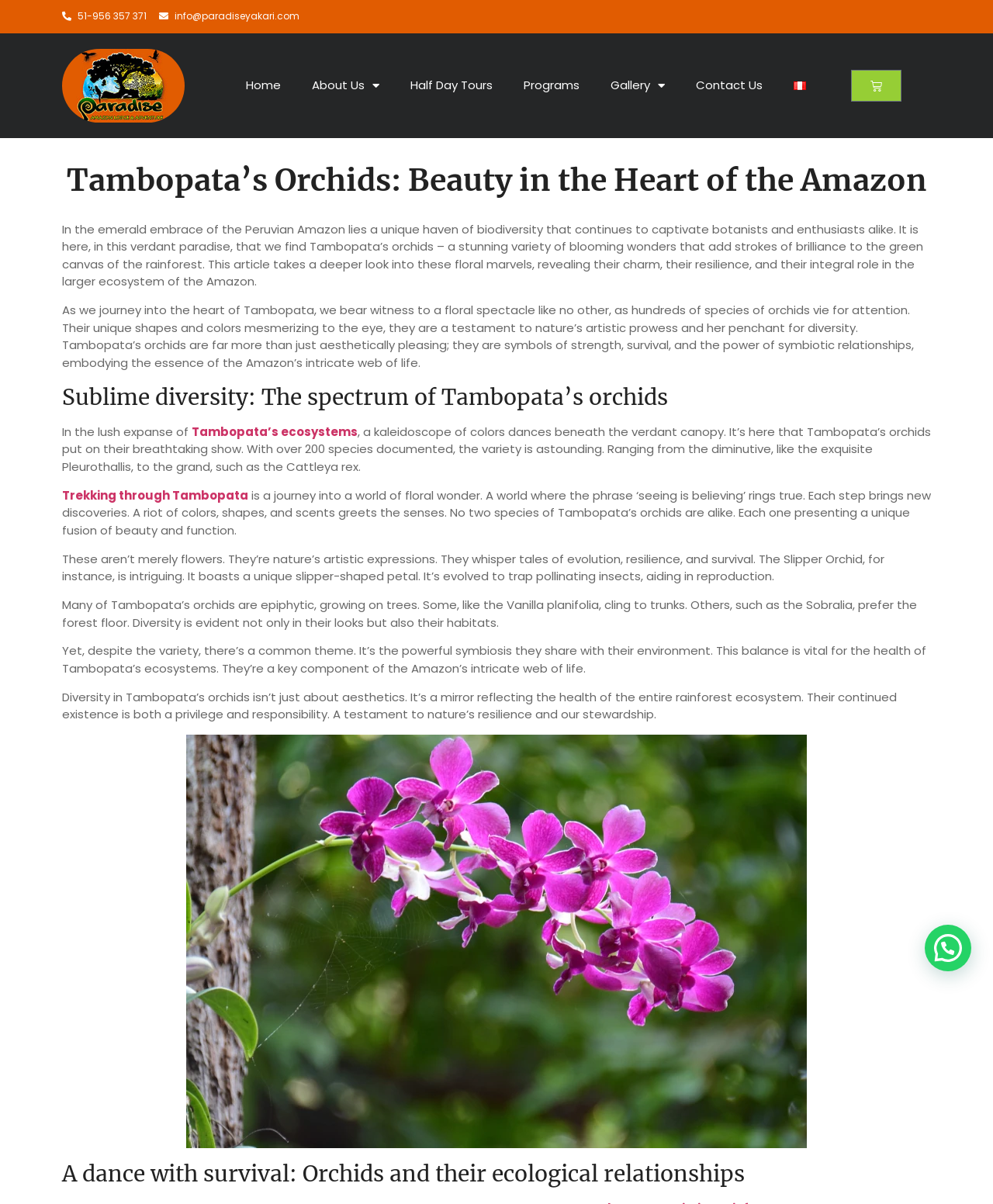Find the bounding box coordinates of the clickable element required to execute the following instruction: "Click on the 'The Official app' link". Provide the coordinates as four float numbers between 0 and 1, i.e., [left, top, right, bottom].

None